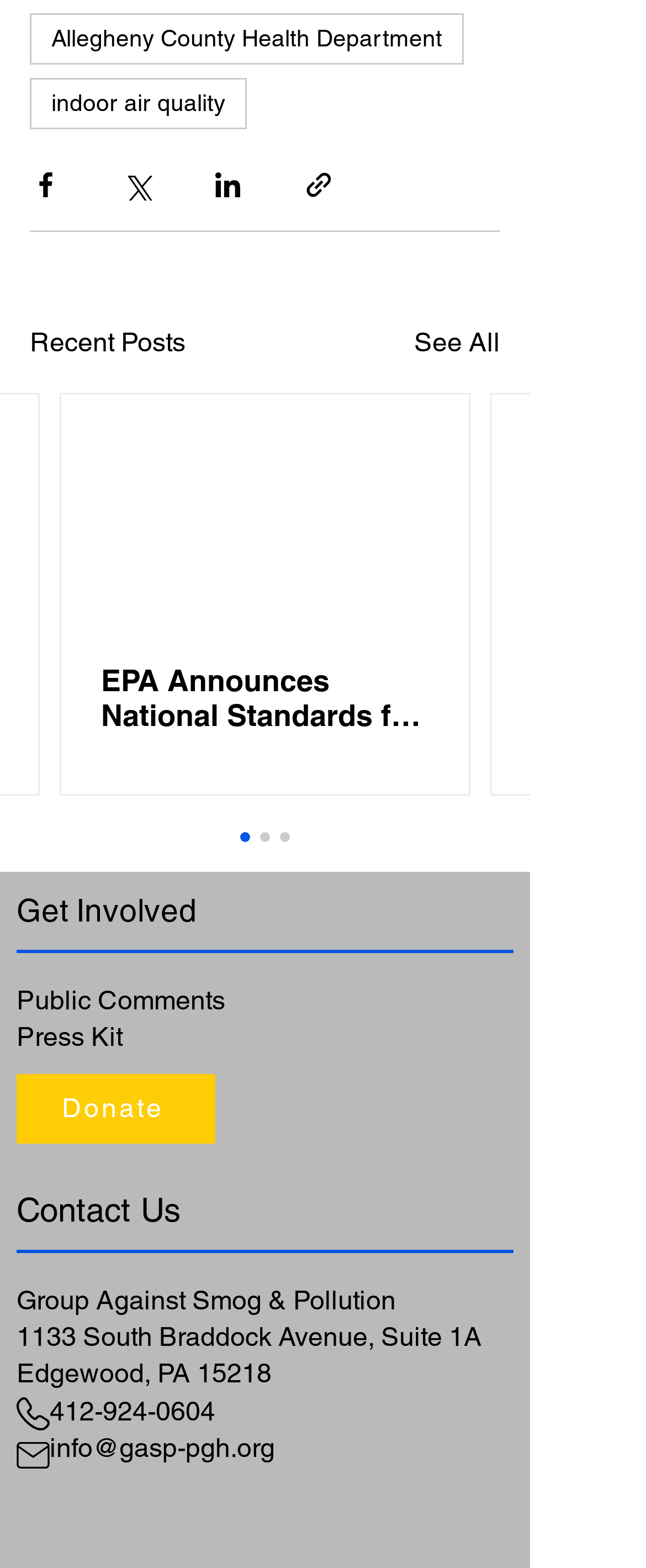From the given element description: "Allegheny County Health Department", find the bounding box for the UI element. Provide the coordinates as four float numbers between 0 and 1, in the order [left, top, right, bottom].

[0.046, 0.008, 0.718, 0.041]